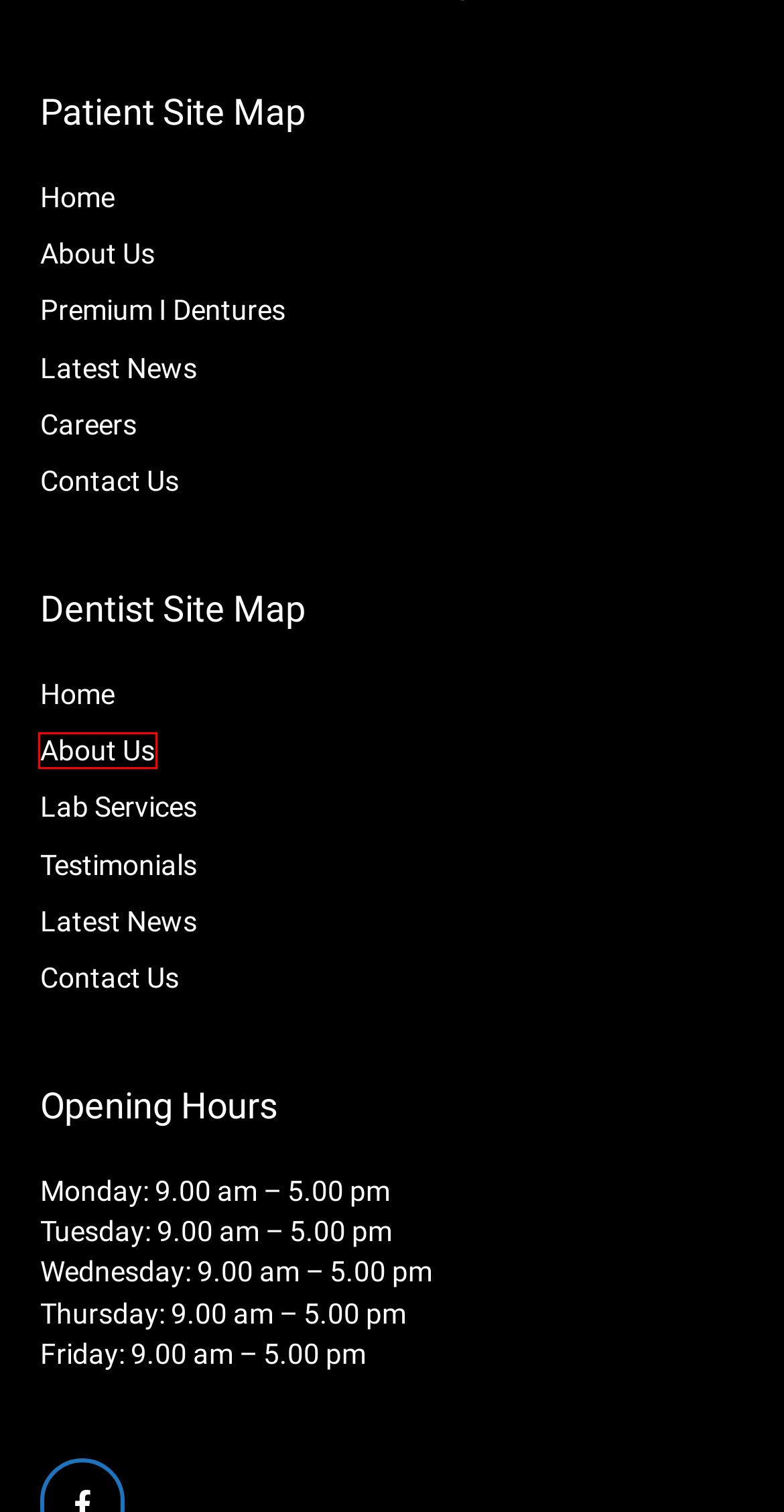A screenshot of a webpage is given with a red bounding box around a UI element. Choose the description that best matches the new webpage shown after clicking the element within the red bounding box. Here are the candidates:
A. Prosthetics – Devonshire House Denture Solutions Ltd
B. About Our Clinic – Devonshire House Denture Solutions Ltd
C. Basic Economical Style Dentures – Devonshire House Denture Solutions Ltd
D. Patients – Devonshire House Denture Solutions Ltd
E. Our News – Devonshire House Denture Solutions Ltd
F. Careers – Devonshire House Denture Solutions Ltd
G. About Us – Devonshire House Denture Solutions Ltd
H. Testimonials Dentist – Devonshire House Denture Solutions Ltd

B